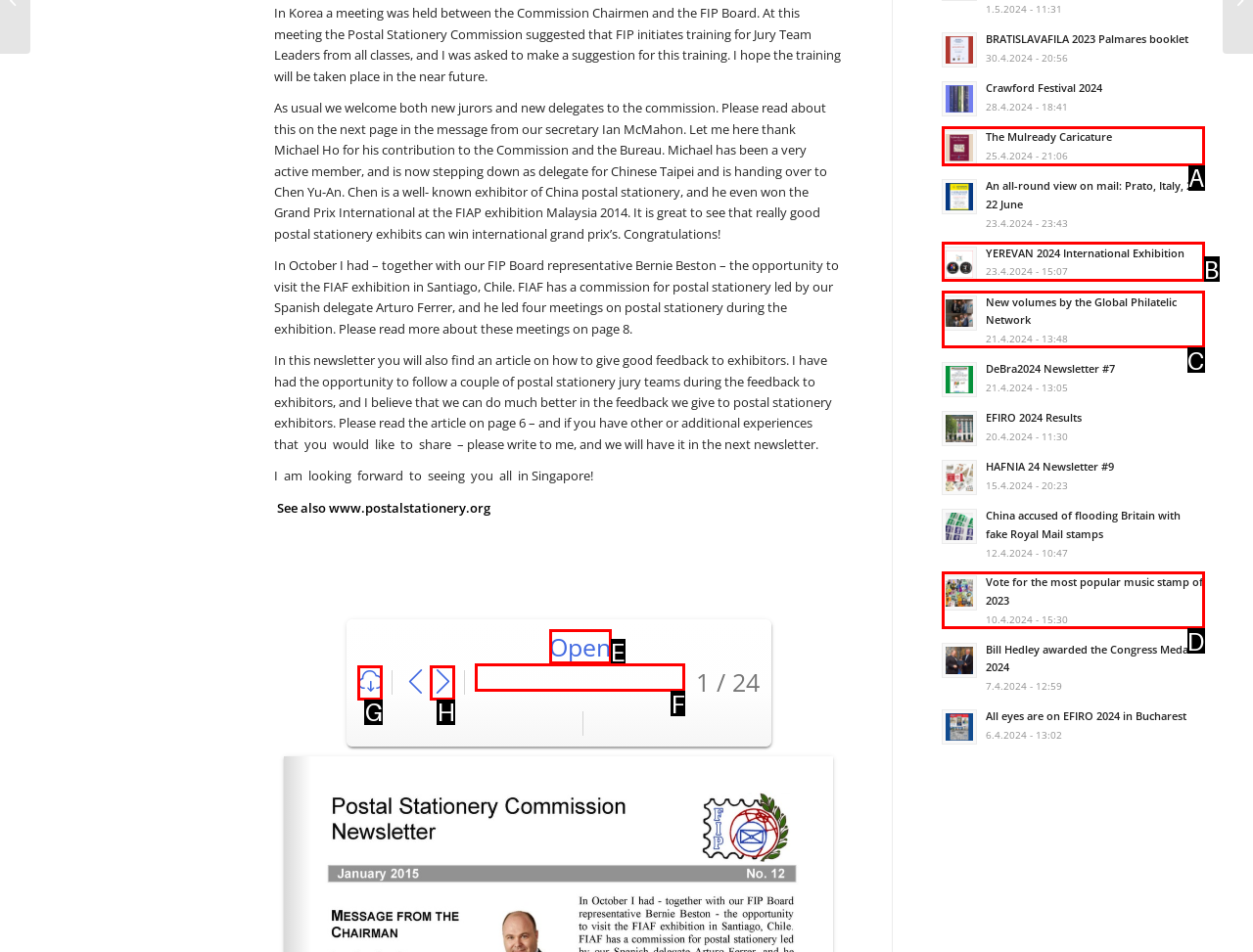Using the description: The Mulready Caricature25.4.2024 - 21:06, find the corresponding HTML element. Provide the letter of the matching option directly.

A